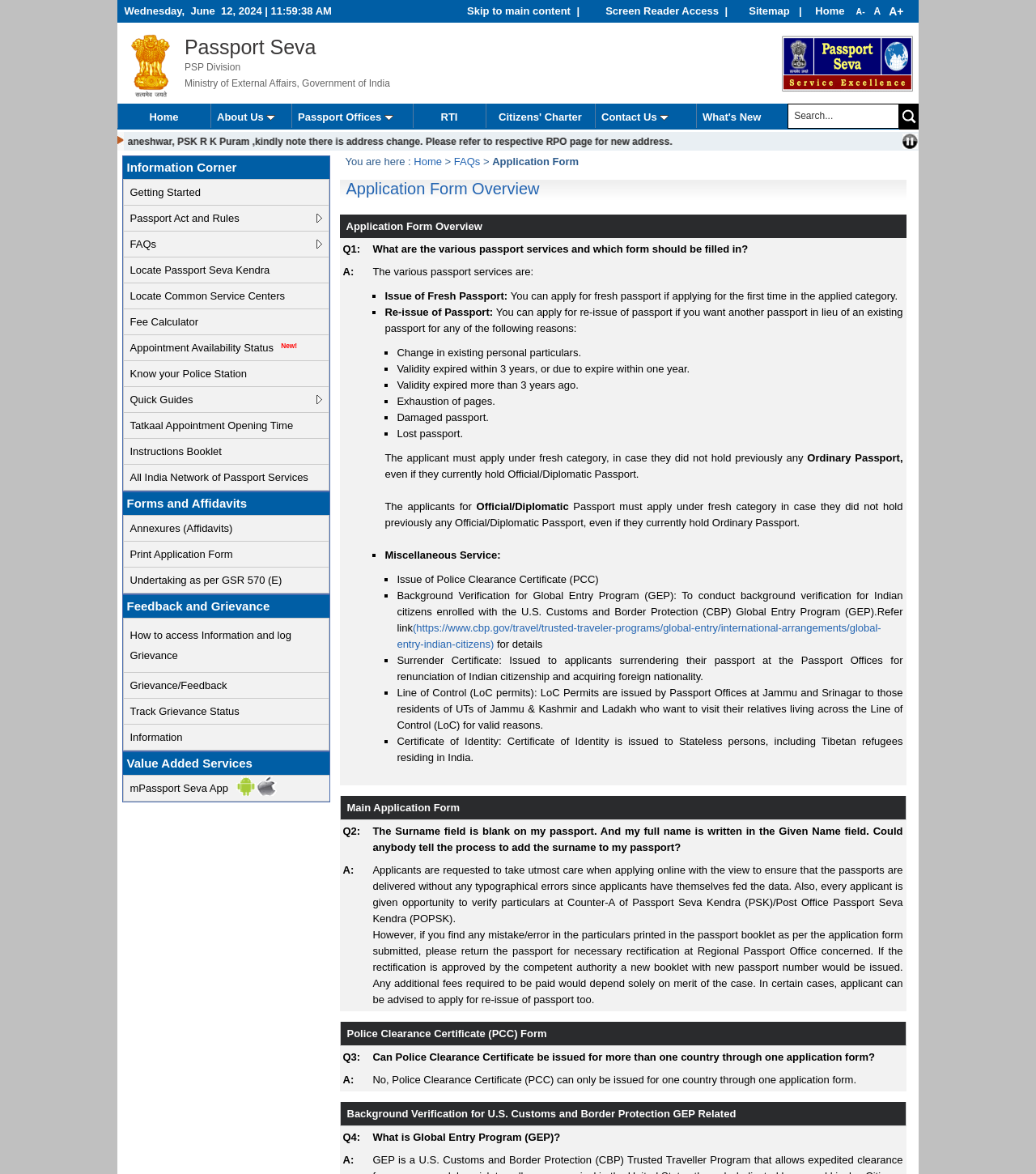Please locate the bounding box coordinates of the region I need to click to follow this instruction: "Search for something".

[0.76, 0.088, 0.868, 0.109]